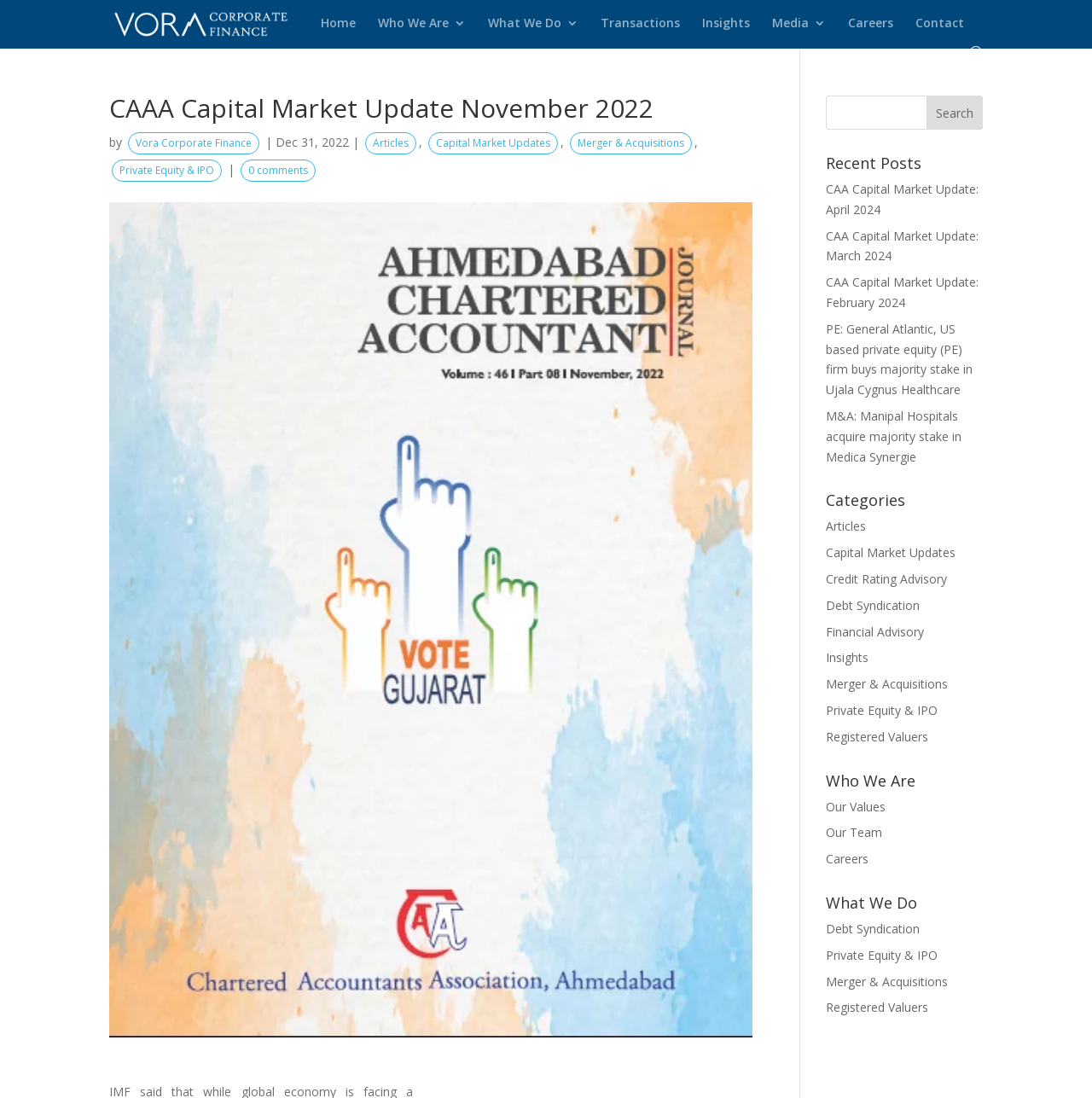Examine the screenshot and answer the question in as much detail as possible: What are the categories of posts?

The categories of posts can be found in the right sidebar of the webpage, under the 'Categories' heading. There are several categories listed, including 'Articles', 'Capital Market Updates', 'Credit Rating Advisory', and more.